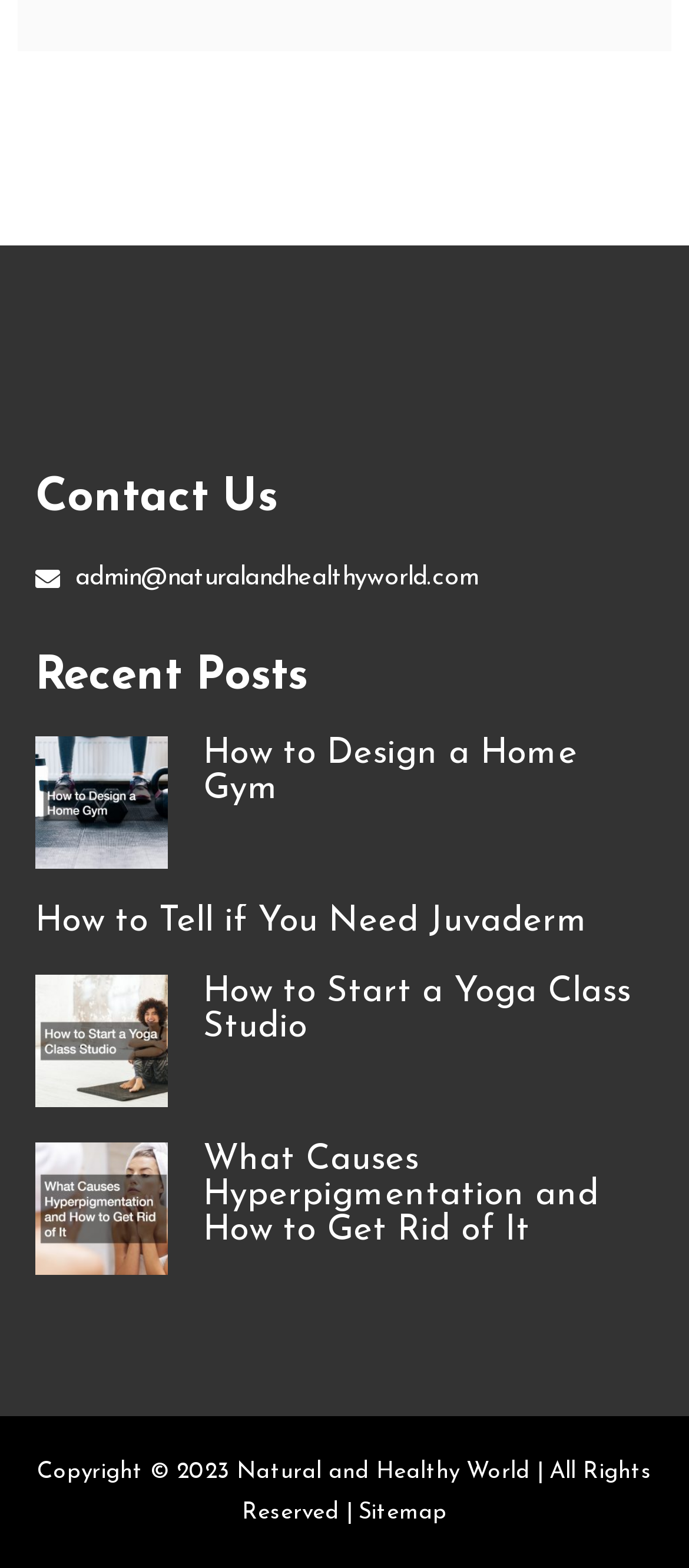Please identify the bounding box coordinates of the element I need to click to follow this instruction: "read How to Design a Home Gym".

[0.295, 0.469, 0.838, 0.514]